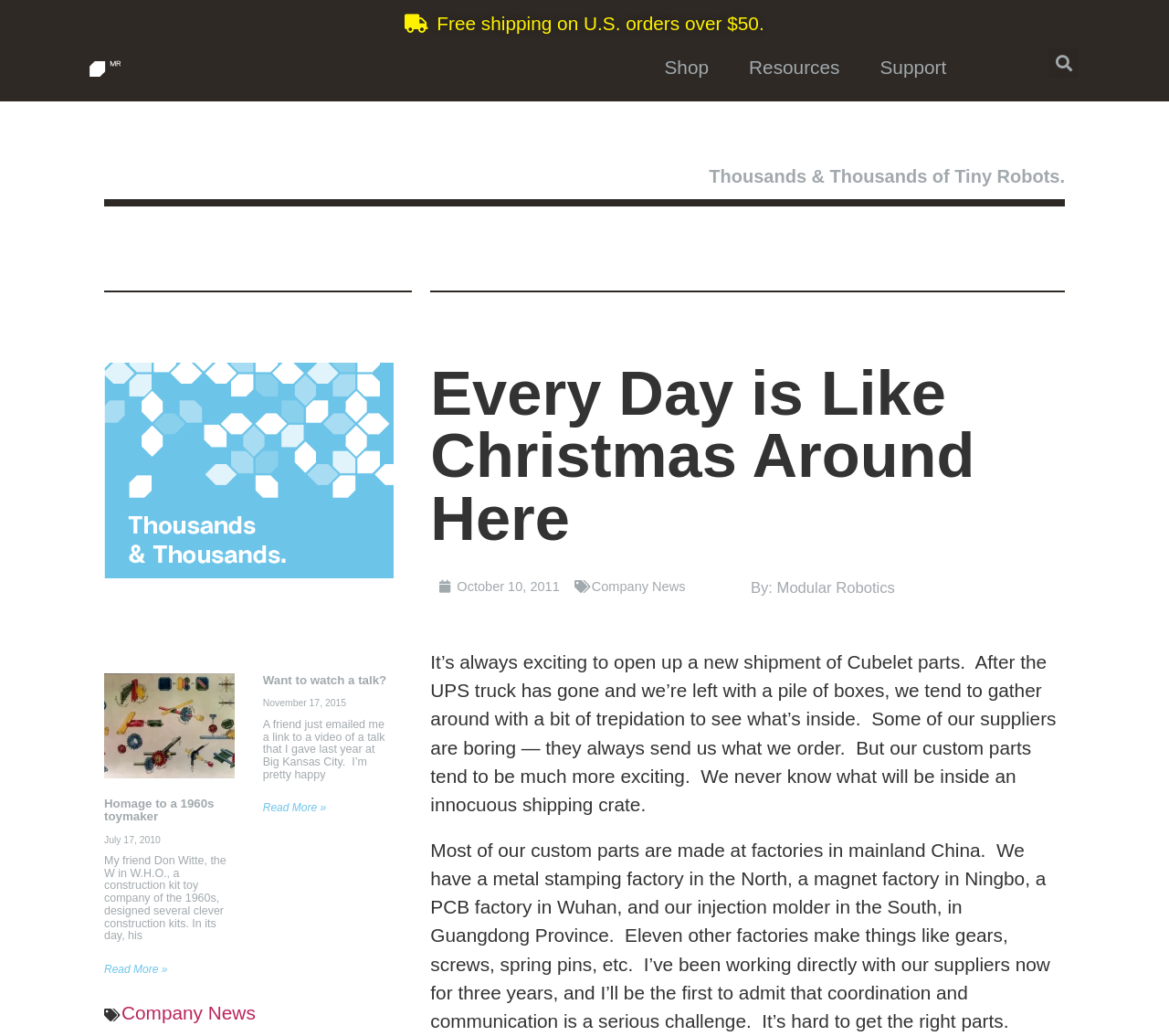Could you locate the bounding box coordinates for the section that should be clicked to accomplish this task: "Go to 'Shop'".

[0.553, 0.045, 0.622, 0.086]